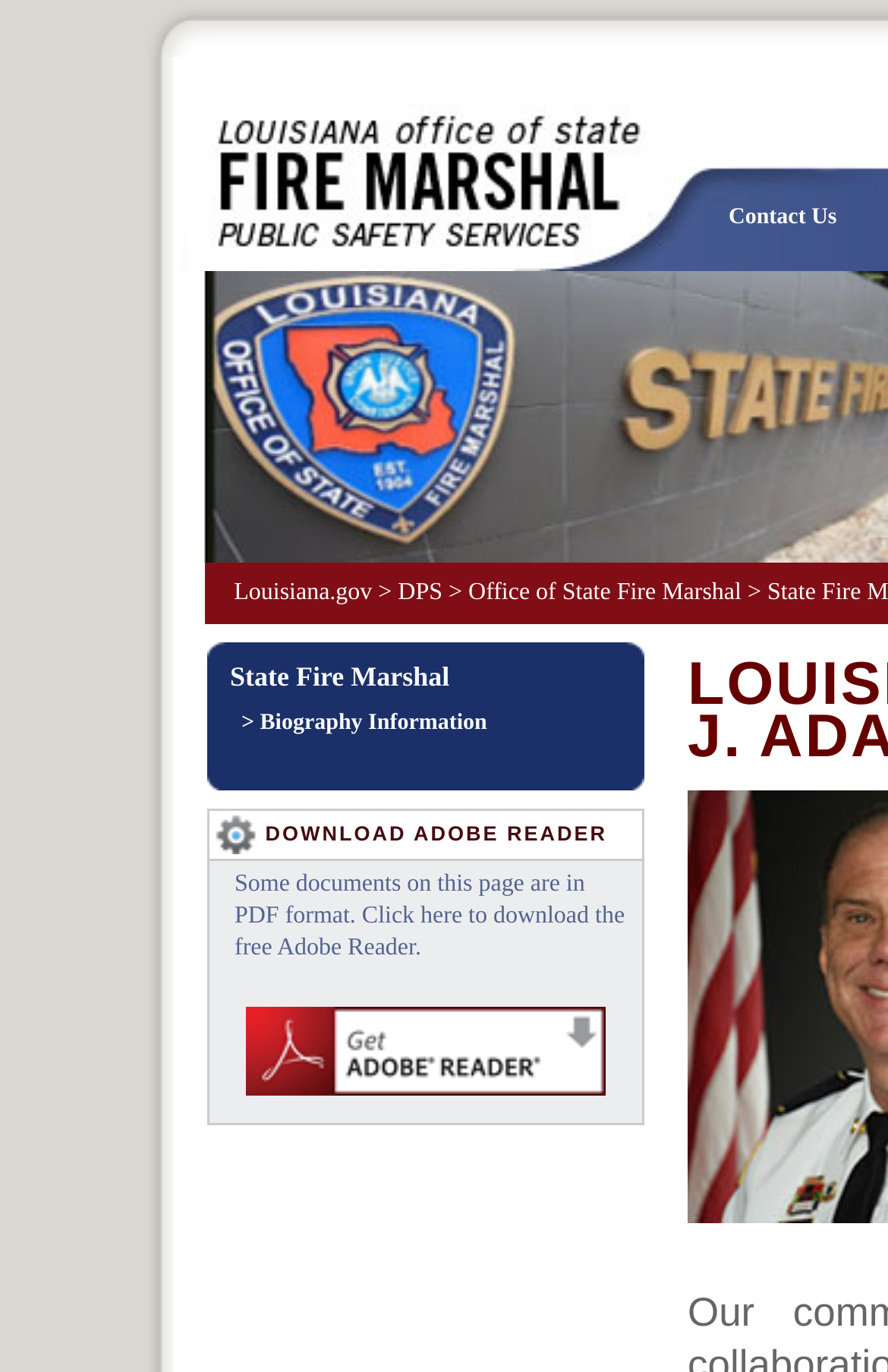How many links are there in the top navigation bar?
Respond to the question with a single word or phrase according to the image.

4